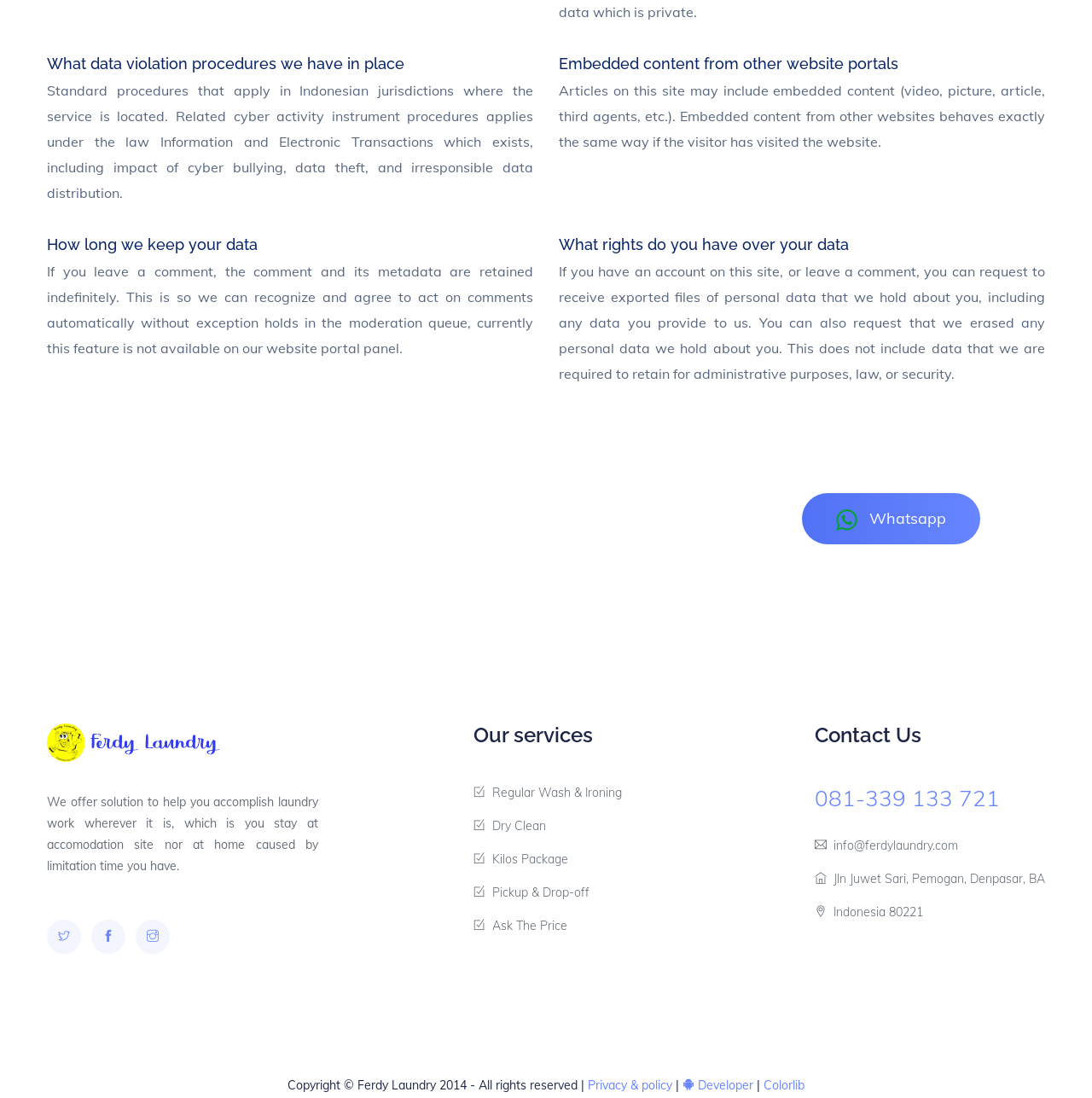Please provide the bounding box coordinate of the region that matches the element description: Developer. Coordinates should be in the format (top-left x, top-left y, bottom-right x, bottom-right y) and all values should be between 0 and 1.

[0.625, 0.982, 0.69, 0.996]